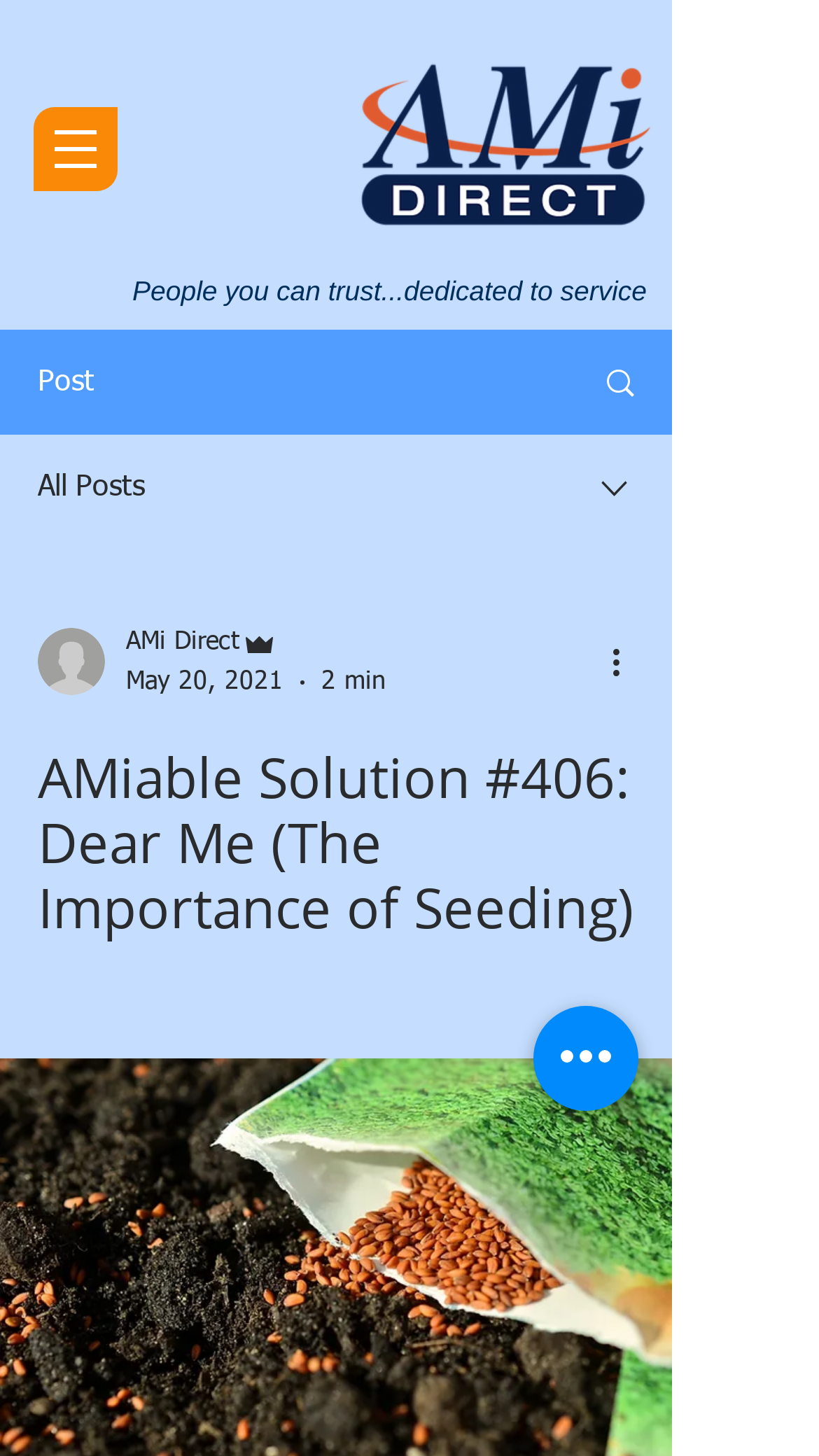What is the text next to the 'Post' button? Observe the screenshot and provide a one-word or short phrase answer.

All Posts